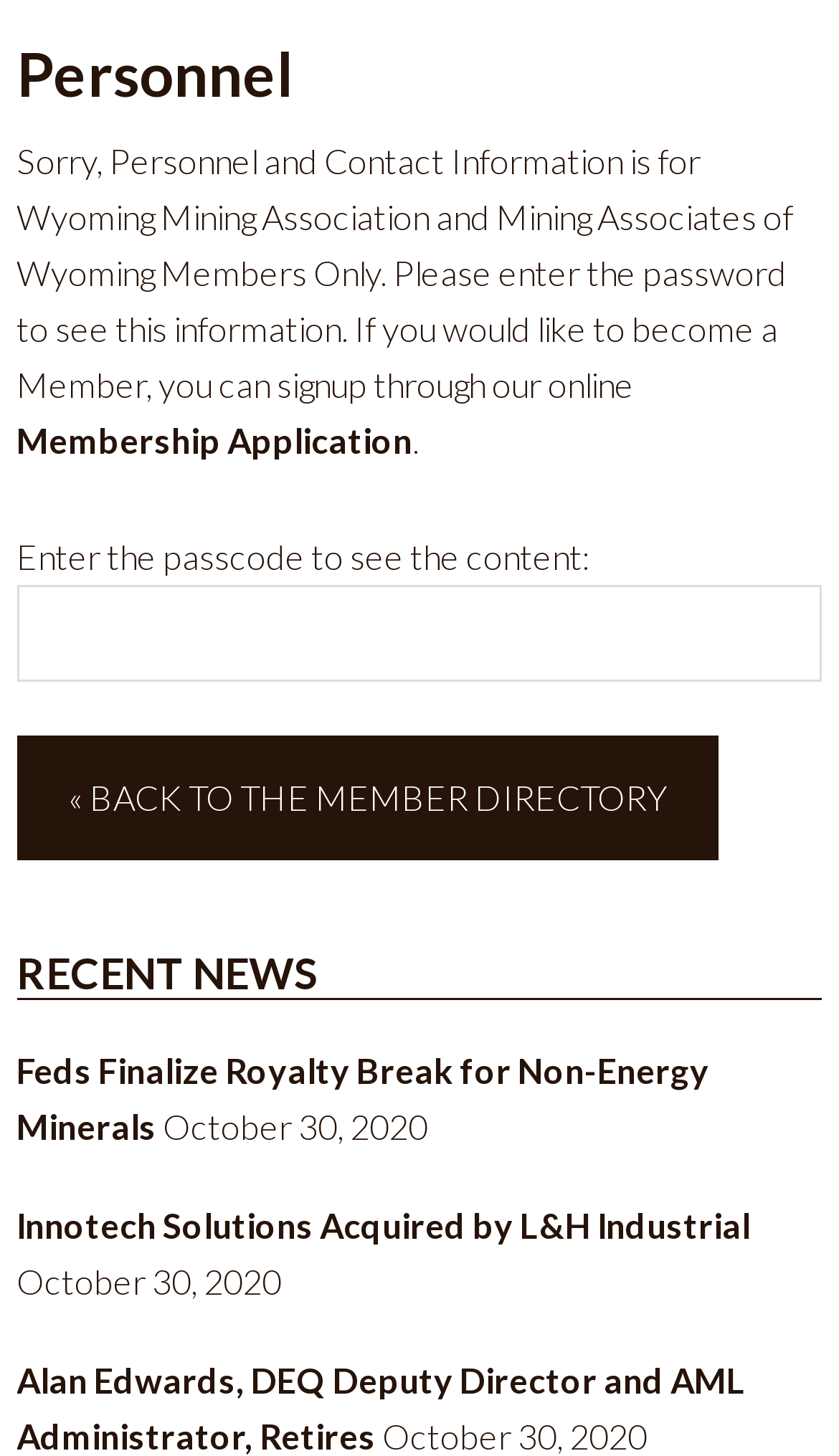What type of news is listed on the webpage? Analyze the screenshot and reply with just one word or a short phrase.

mining news